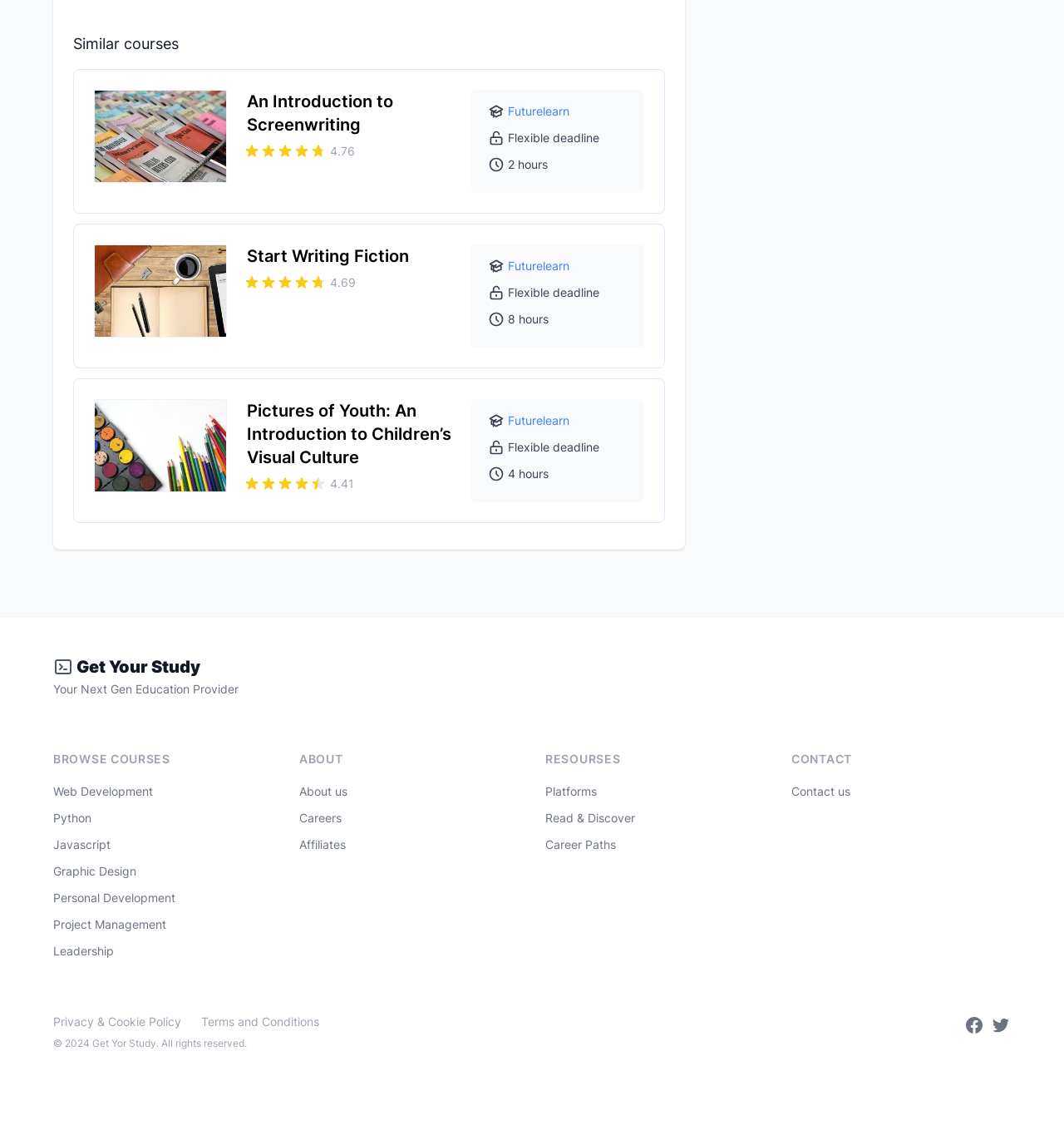Can you specify the bounding box coordinates for the region that should be clicked to fulfill this instruction: "Explore the 'An Introduction to Screenwriting' course".

[0.088, 0.079, 0.213, 0.162]